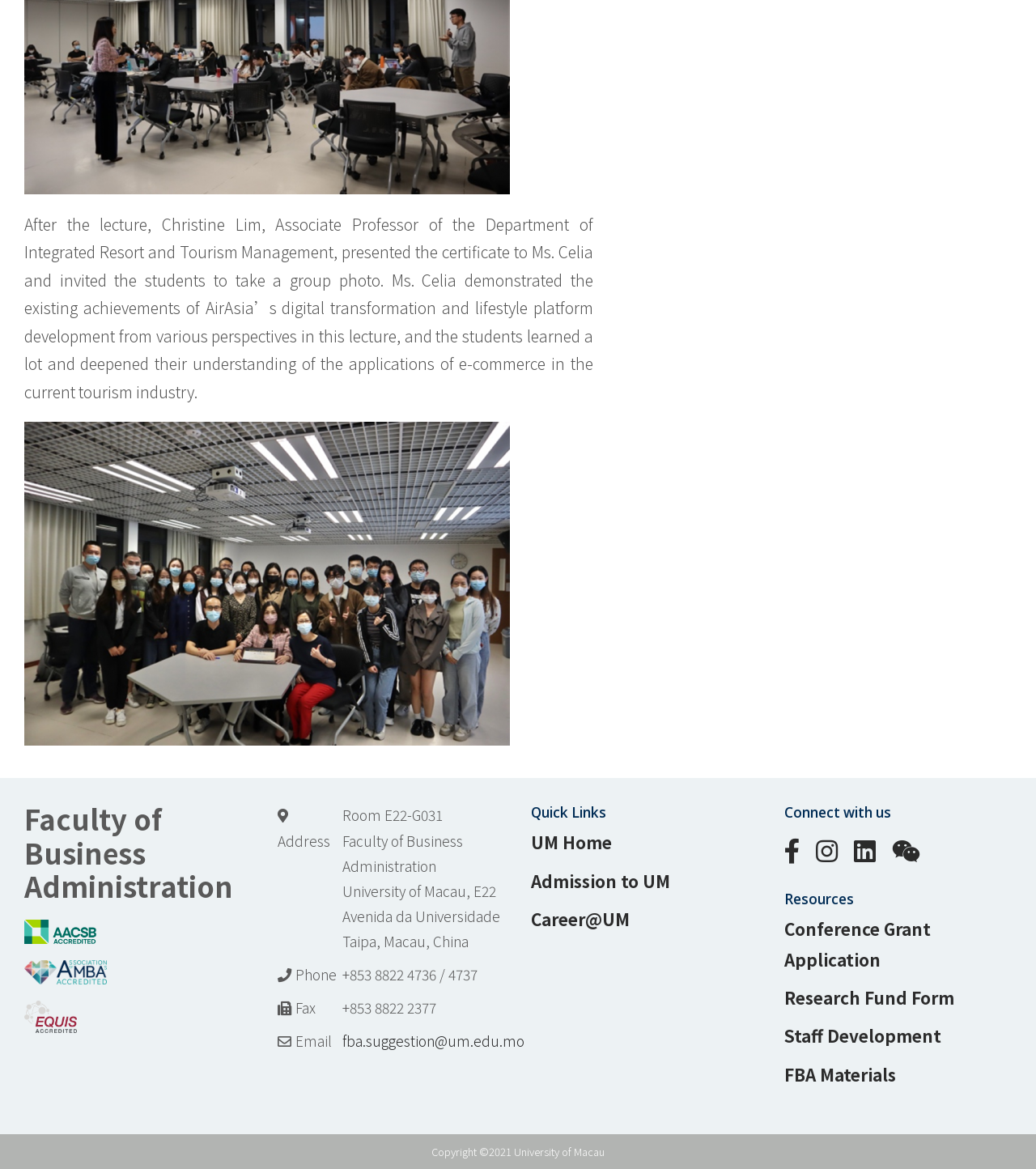Please provide a brief answer to the following inquiry using a single word or phrase:
What is the email address of the faculty?

fba.suggestion@um.edu.mo